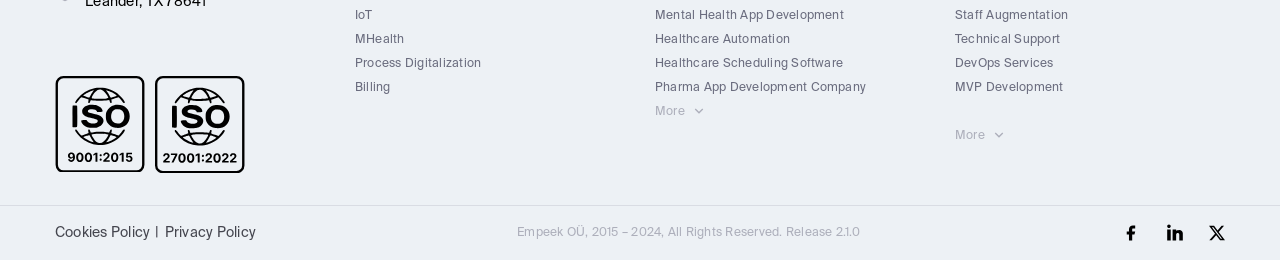Predict the bounding box of the UI element based on this description: "Technical Support".

[0.746, 0.131, 0.957, 0.177]